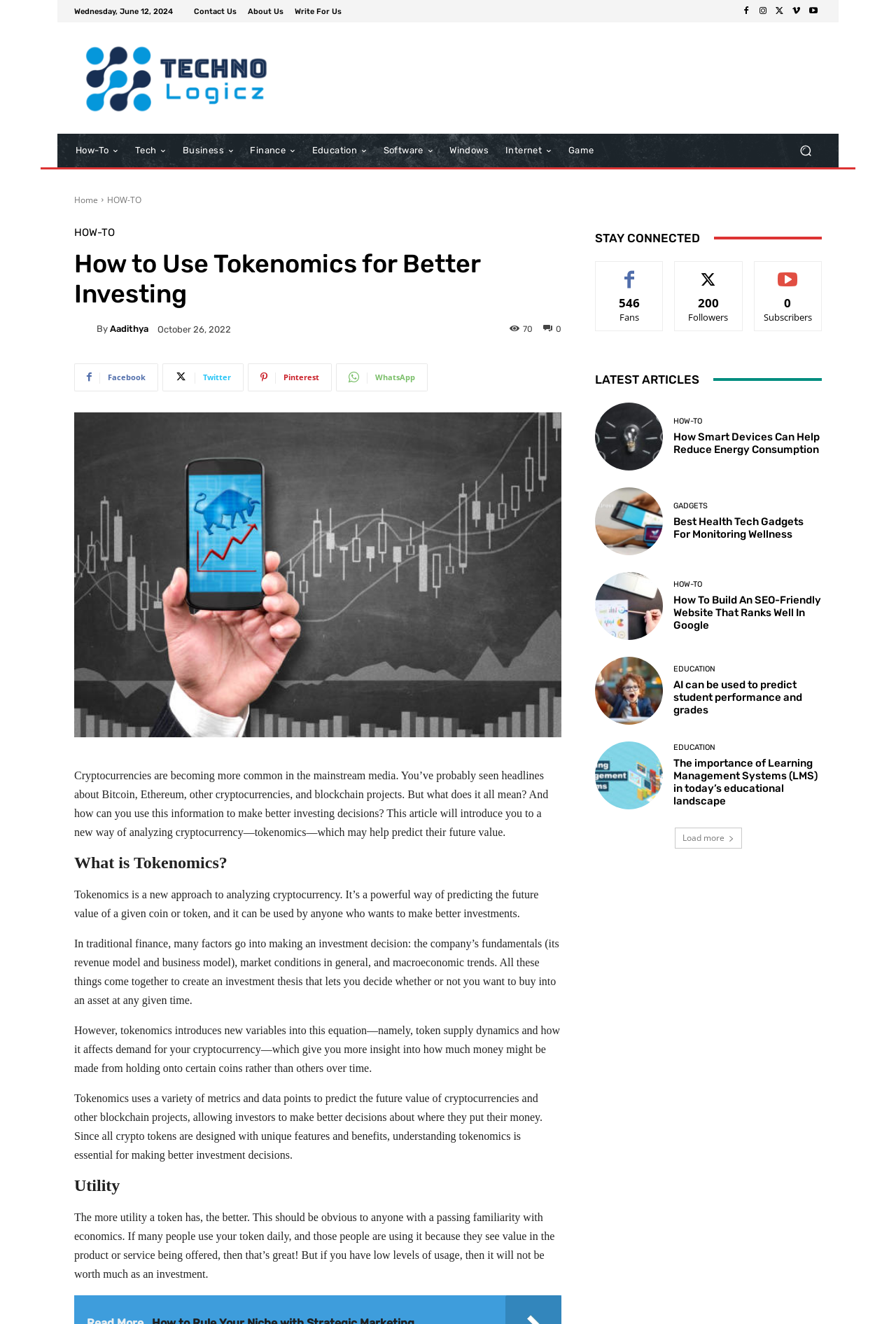Please find the bounding box coordinates of the section that needs to be clicked to achieve this instruction: "Search for something".

[0.881, 0.101, 0.917, 0.126]